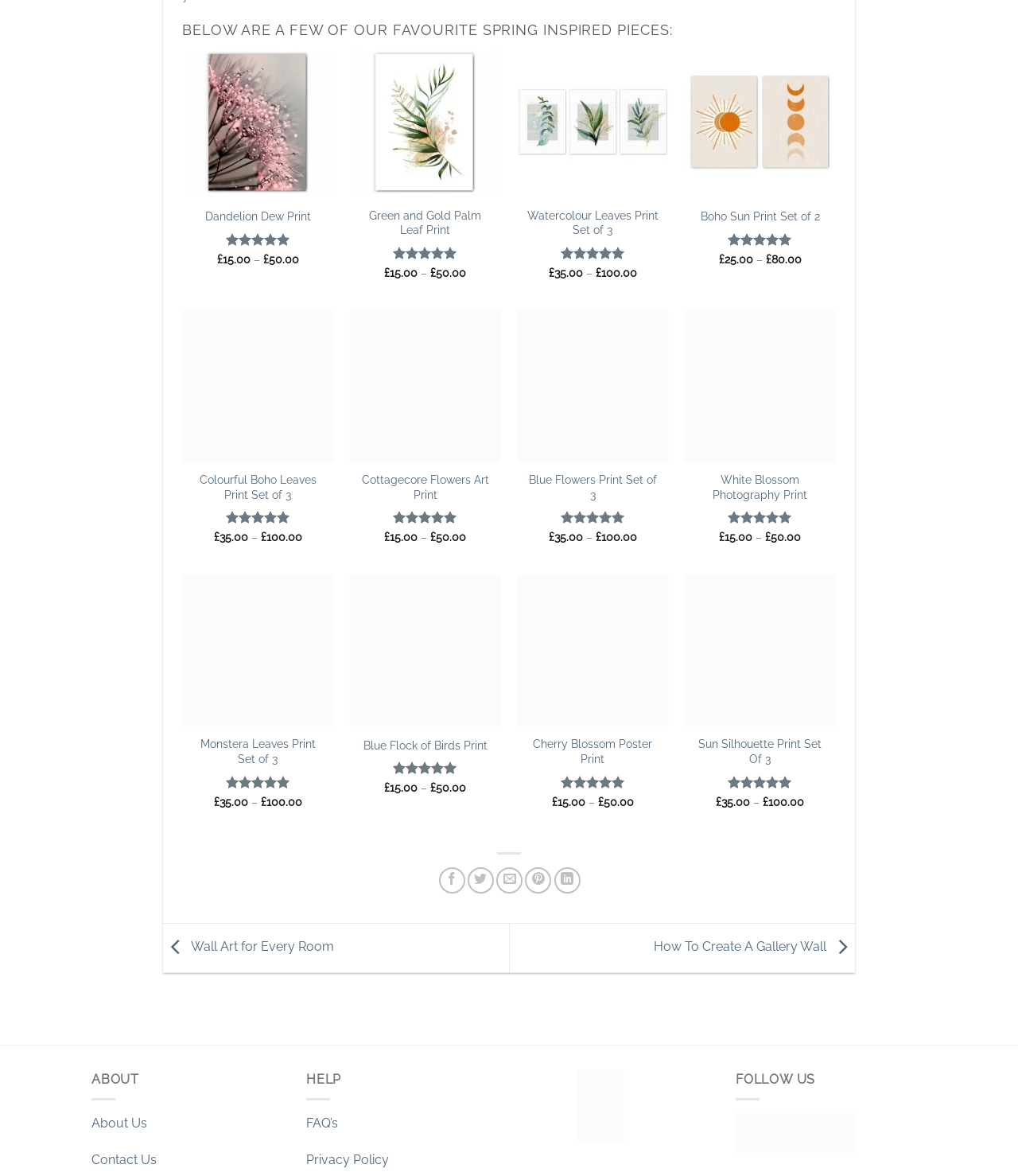Provide the bounding box coordinates for the UI element that is described by this text: "title="View our Ecologi profile"". The coordinates should be in the form of four float numbers between 0 and 1: [left, top, right, bottom].

[0.512, 0.909, 0.668, 0.971]